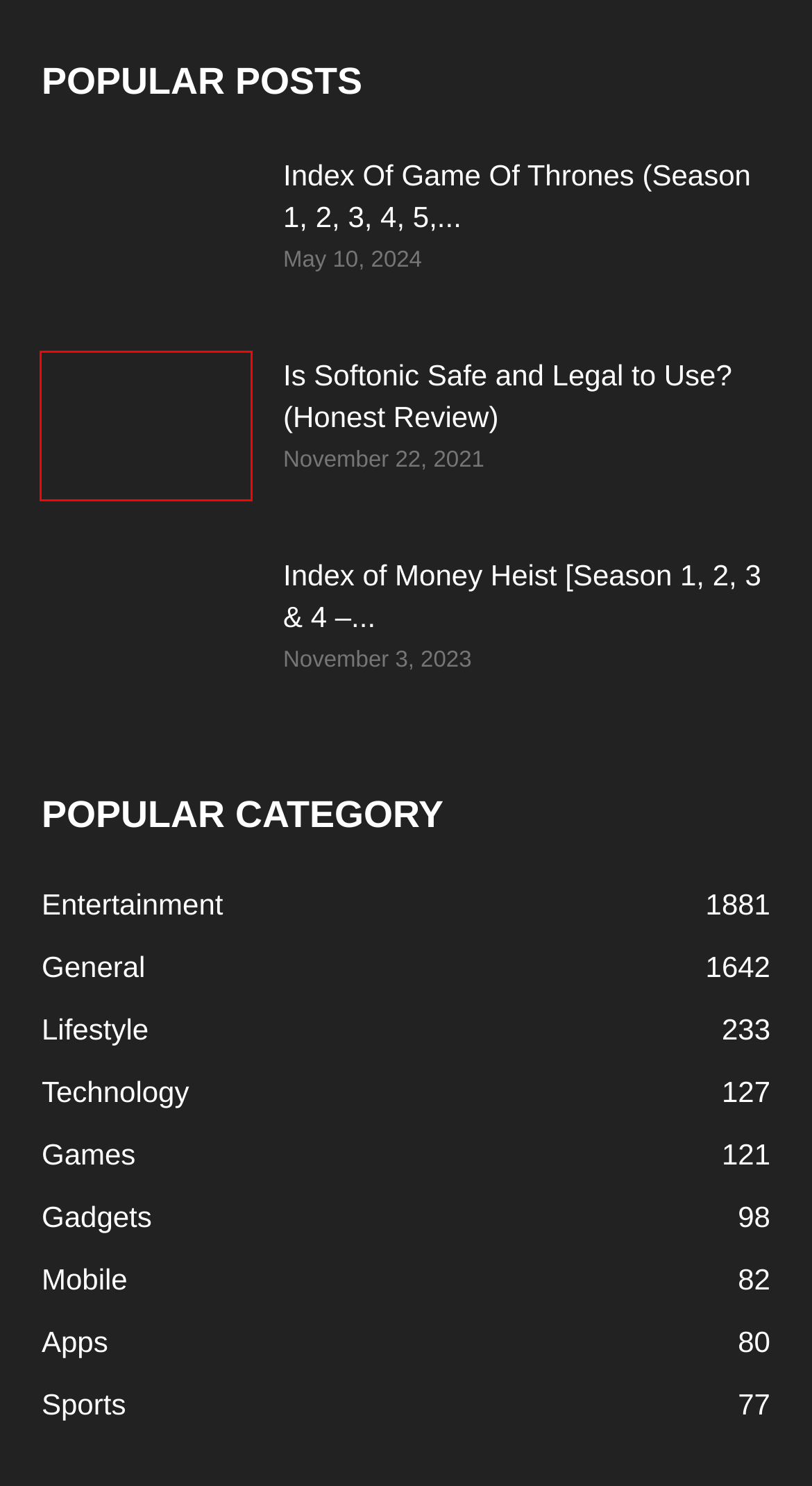Look at the screenshot of the webpage and find the element within the red bounding box. Choose the webpage description that best fits the new webpage that will appear after clicking the element. Here are the candidates:
A. Sports Archives - AMJ
B. Disclaimer - AMJ
C. General Archives - AMJ
D. Gadgets Archives - AMJ
E. Contact Us - AMJ
F. AMJ - Asia Media Journal
G. Is Softonic Safe and Legal to Use? (Honest Review) - AMJ
H. Under the Bridge Season 1 – All That Is Revealed So Far - AMJ

G